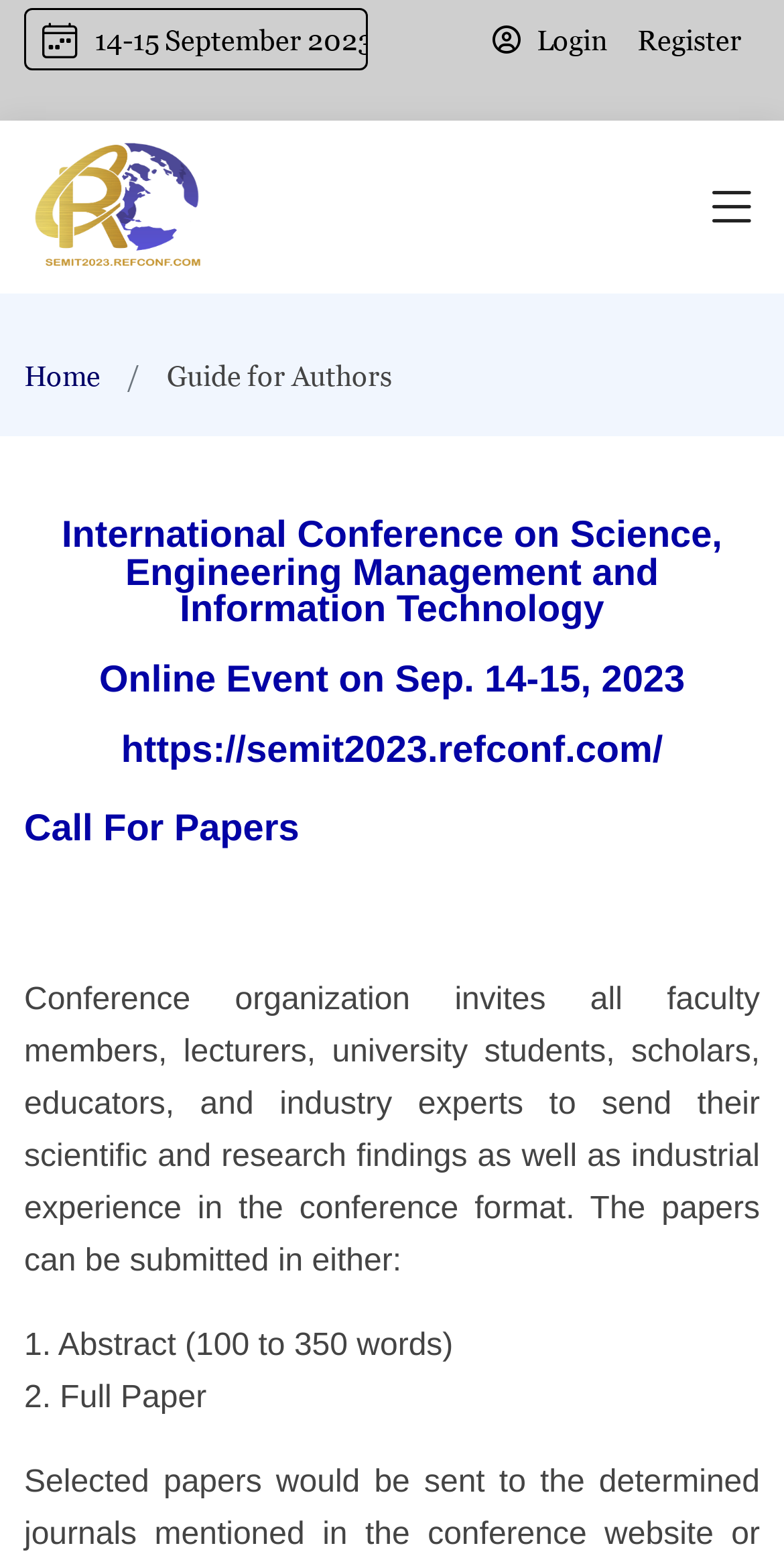Answer this question in one word or a short phrase: What is the URL for submitting papers?

https://semit2023.refconf.com/